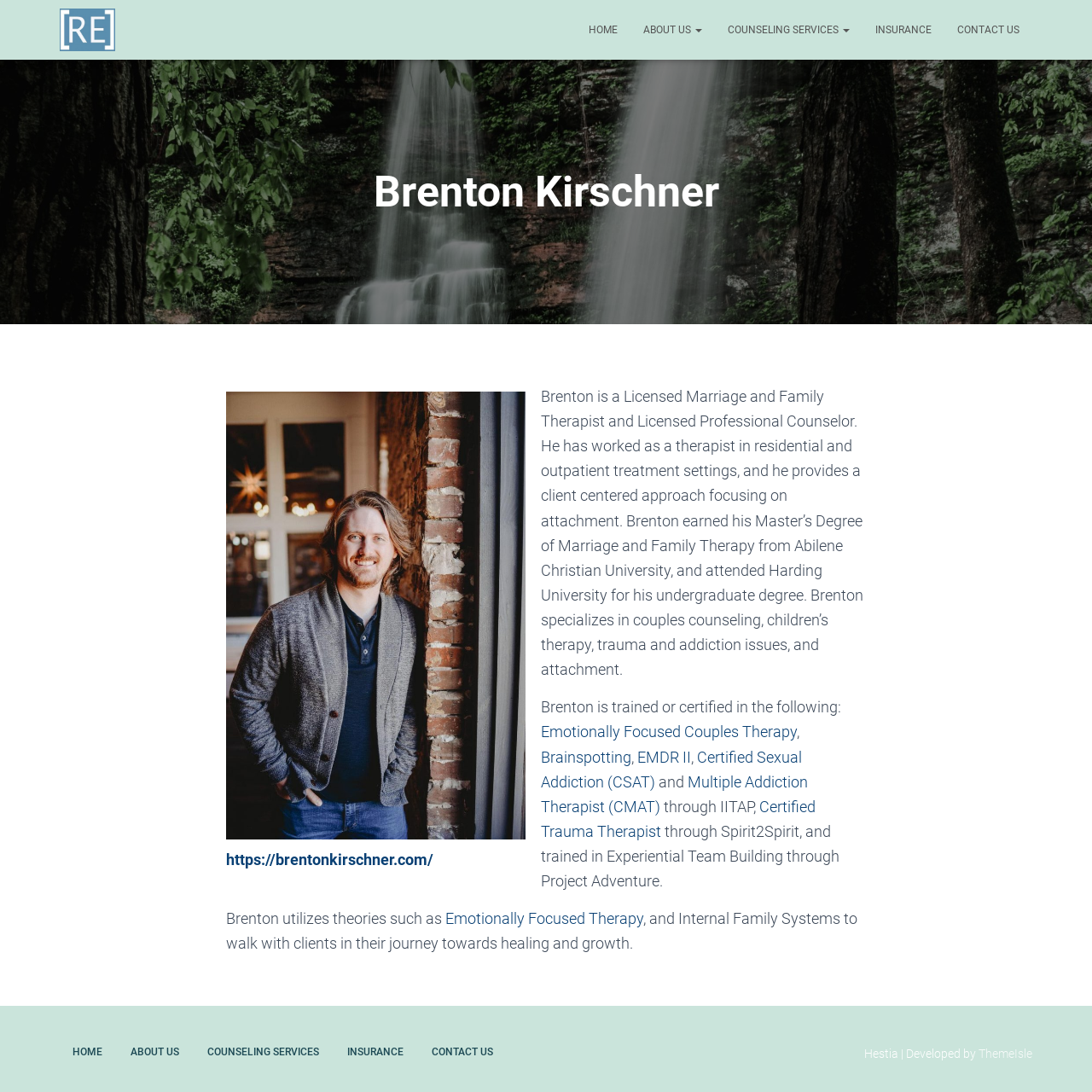Use the information in the screenshot to answer the question comprehensively: What is the name of the company that developed the website?

The name of the company that developed the website can be found in the static text element located at the bottom of the webpage, which mentions 'Hestia | Developed by ThemeIsle'.